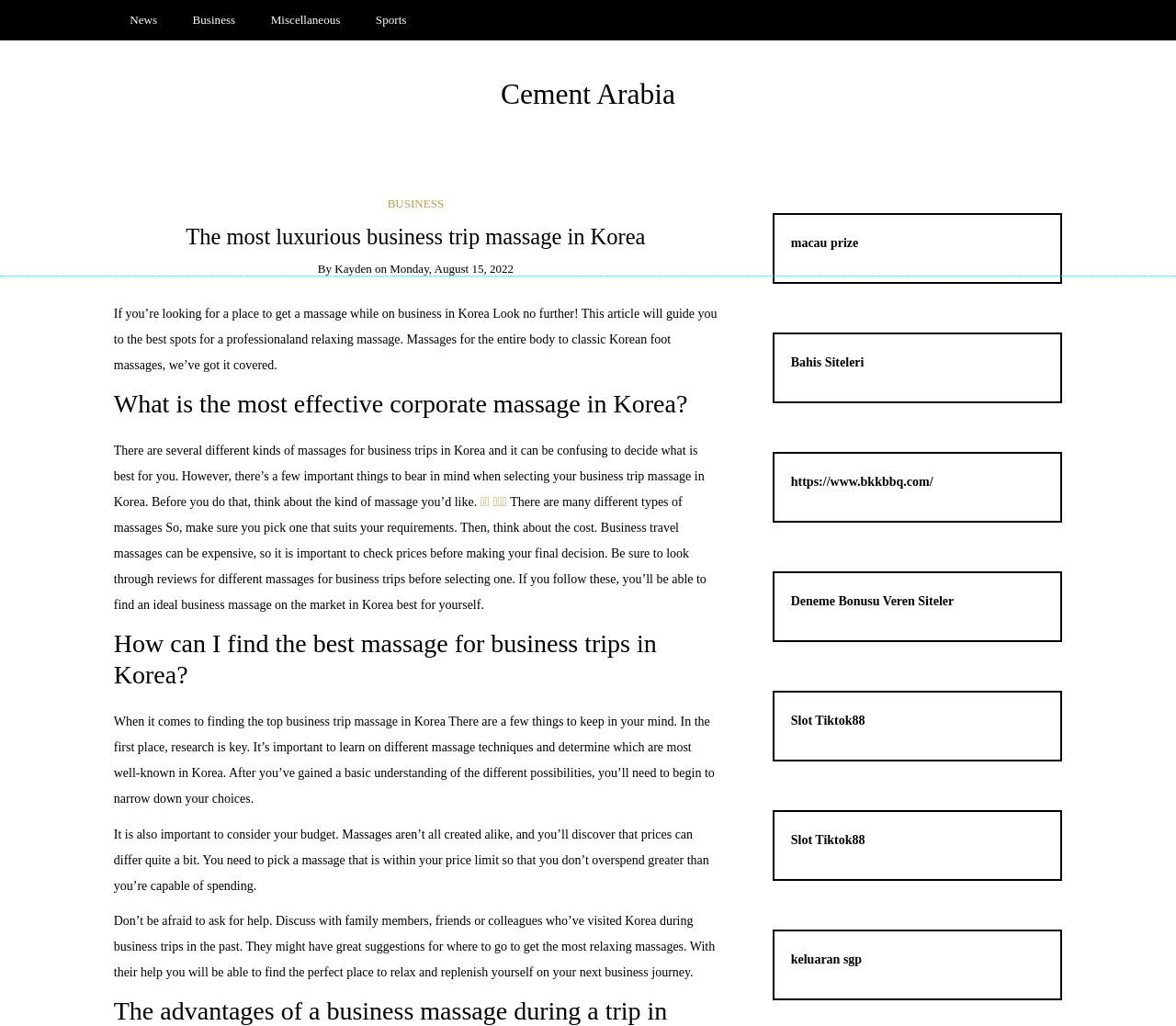Give a one-word or one-phrase response to the question:
What should you consider when selecting a business trip massage in Korea?

Type of massage and cost